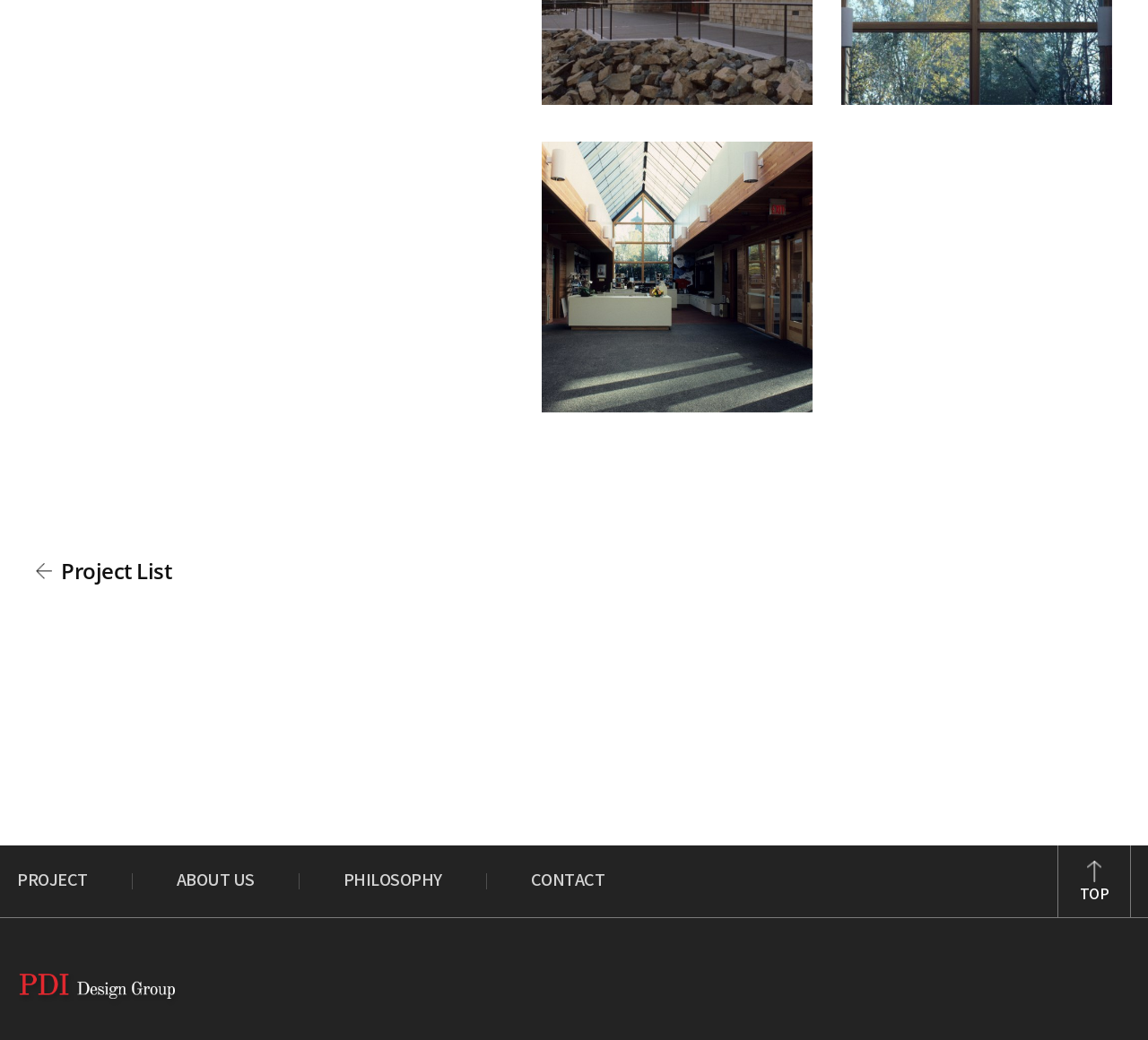Please provide a brief answer to the question using only one word or phrase: 
What is the logo at the bottom-left corner of the page?

PDI design logo